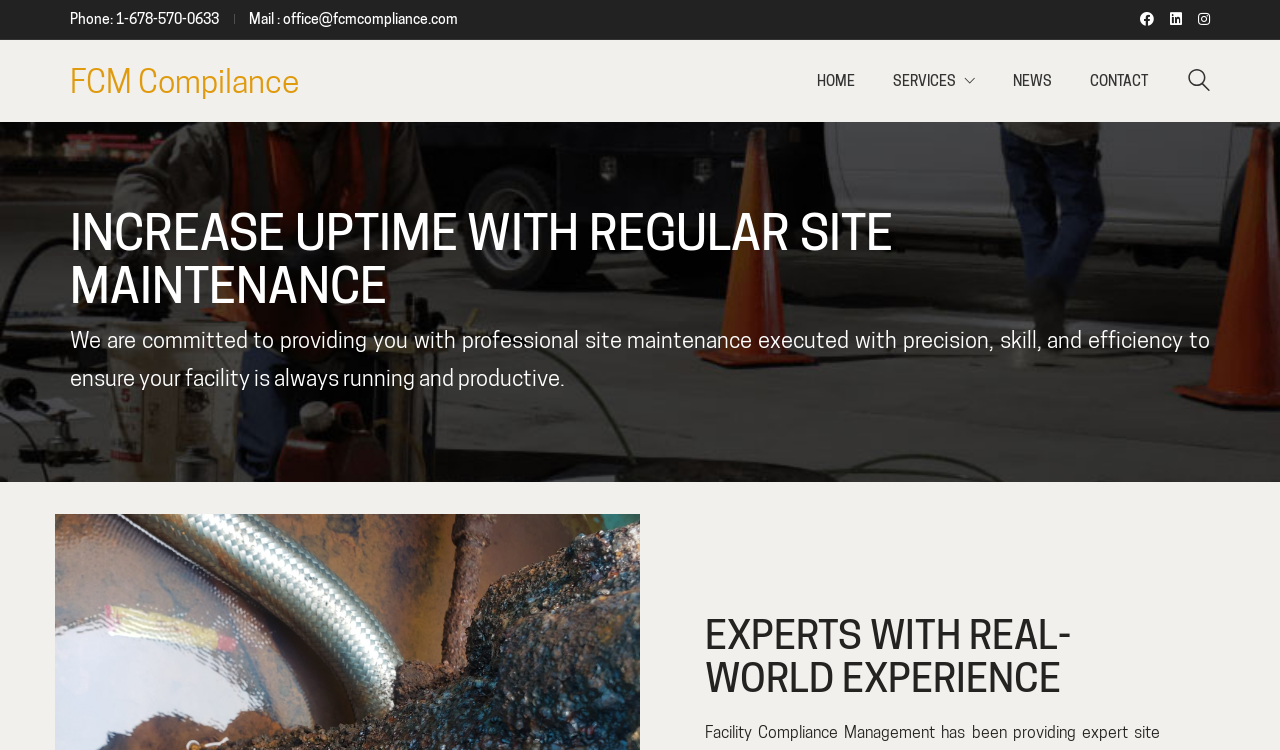What is the company's phone number?
Please provide a comprehensive and detailed answer to the question.

I found the phone number by looking at the top section of the webpage, where the contact information is displayed. The phone number is listed next to the label 'Phone:'.